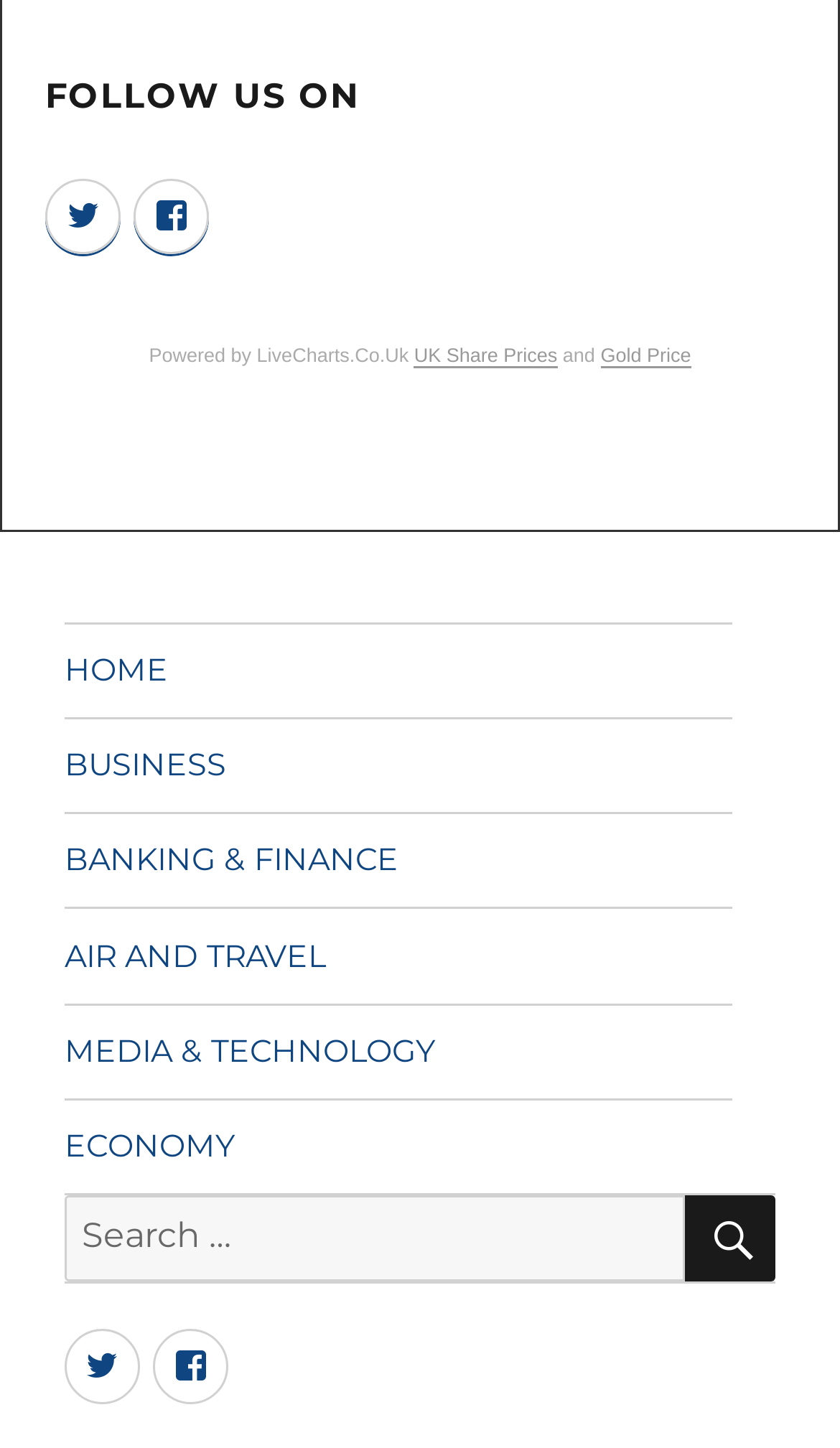What is the last menu item in the footer primary menu?
Please provide a comprehensive and detailed answer to the question.

I looked at the footer primary menu and found that the last menu item is 'ECONOMY', which is the 8th link in the menu.